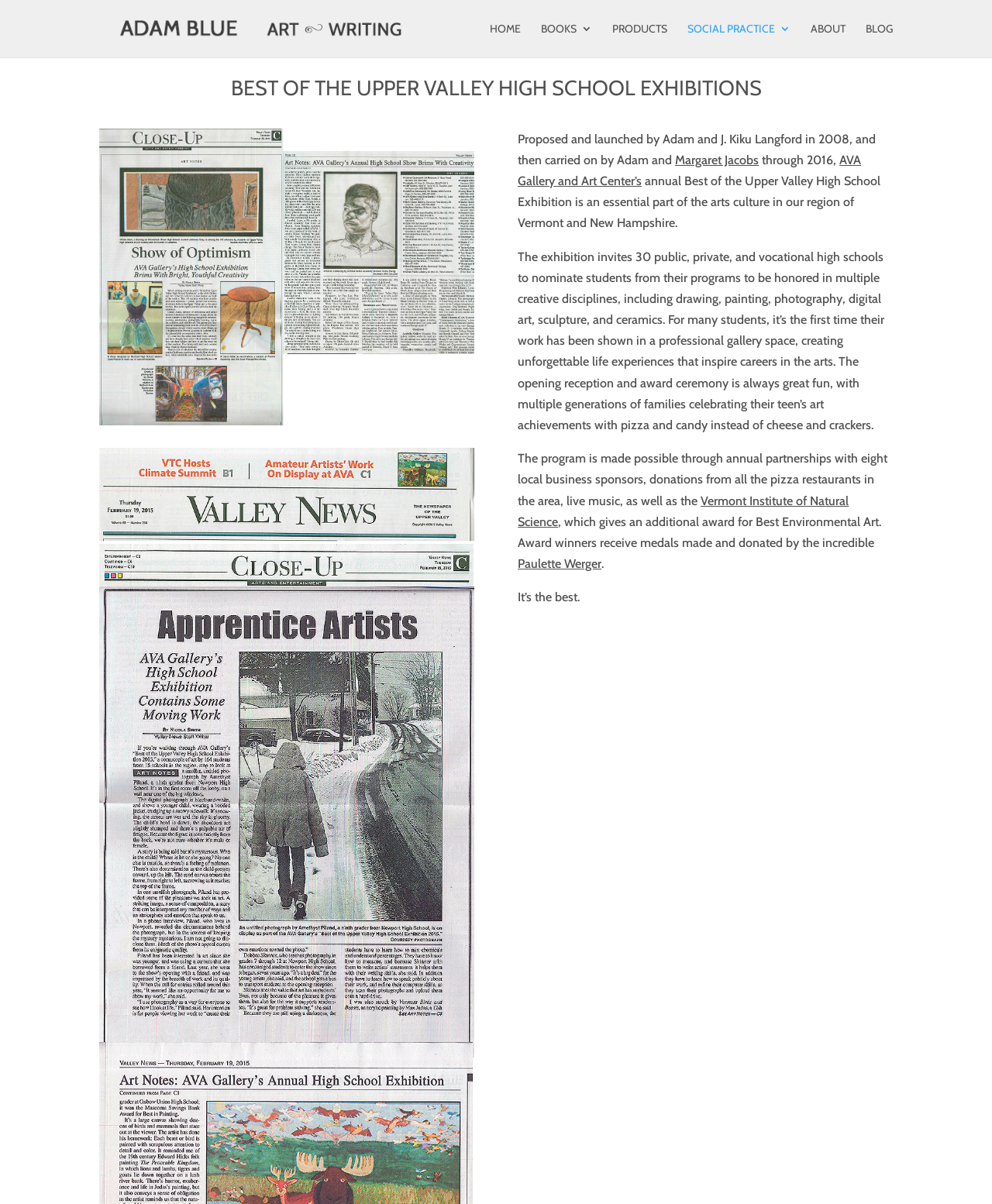Who proposed the Best of the Upper Valley High School Exhibition?
Give a detailed explanation using the information visible in the image.

The answer can be found in the StaticText element that says 'Proposed and launched by Adam and J. Kiku Langford in 2008...' which indicates that Adam and J. Kiku Langford were the ones who proposed the exhibition.